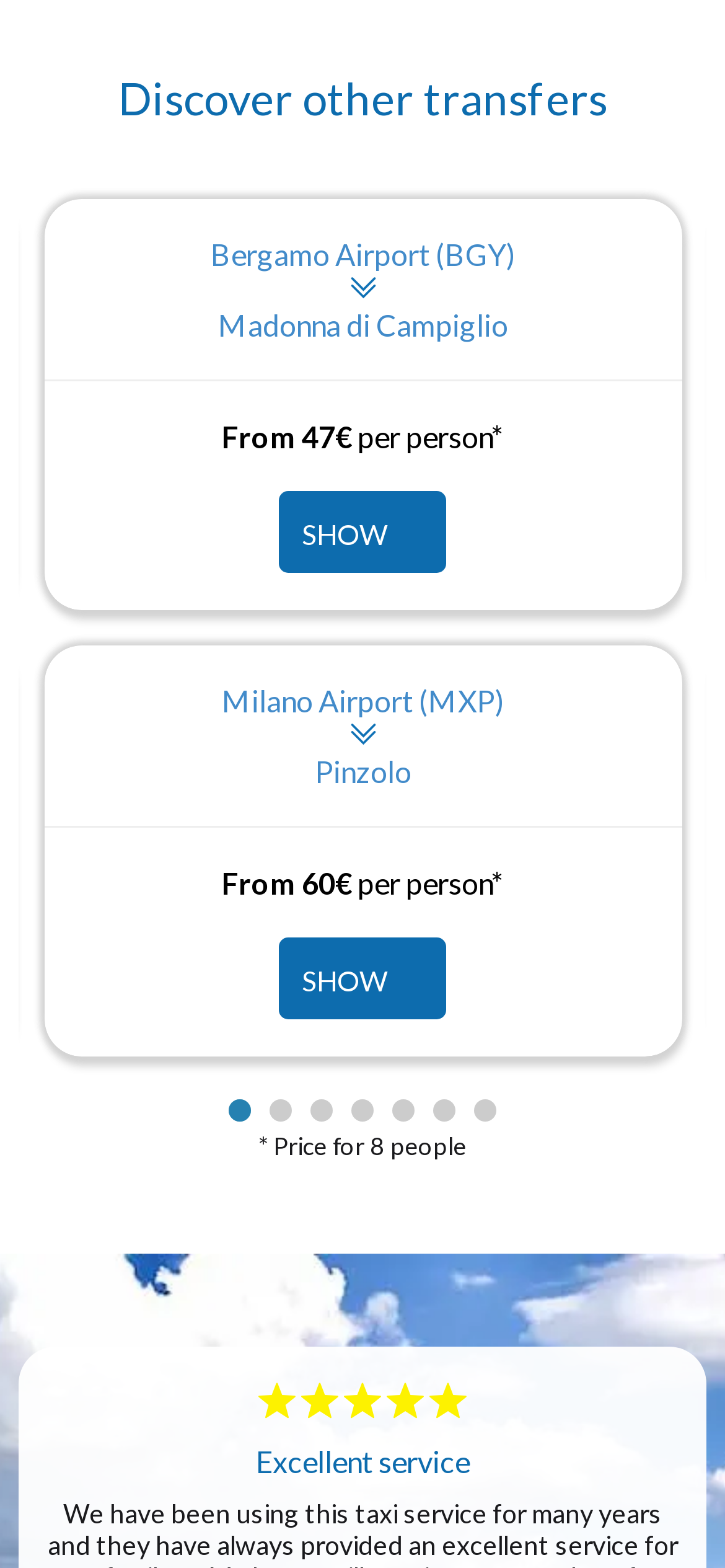Using the information in the image, give a comprehensive answer to the question: 
How many people are considered for the price calculation?

I found the answer by looking at the StaticText '* Price for 8 people' which indicates that the prices are calculated for 8 people.